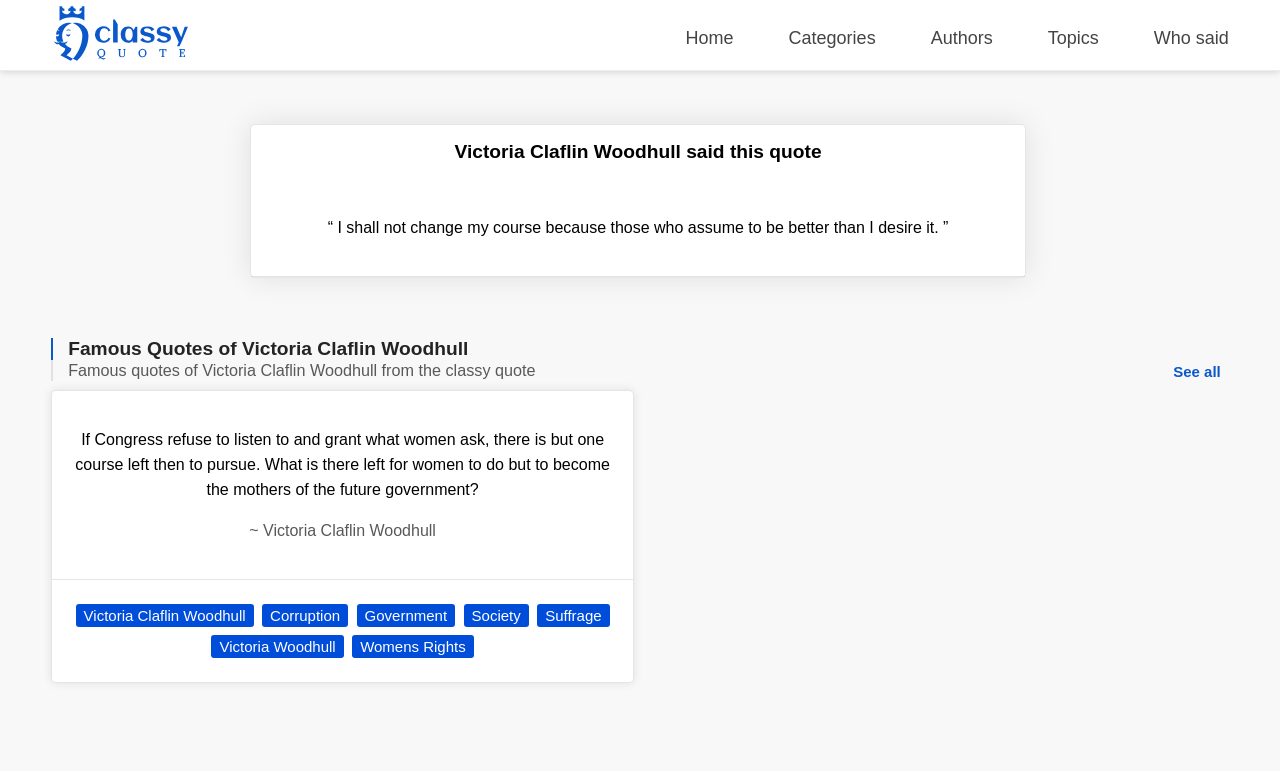Please determine the bounding box coordinates for the element that should be clicked to follow these instructions: "Click on the 'Home' link".

[0.536, 0.036, 0.573, 0.062]